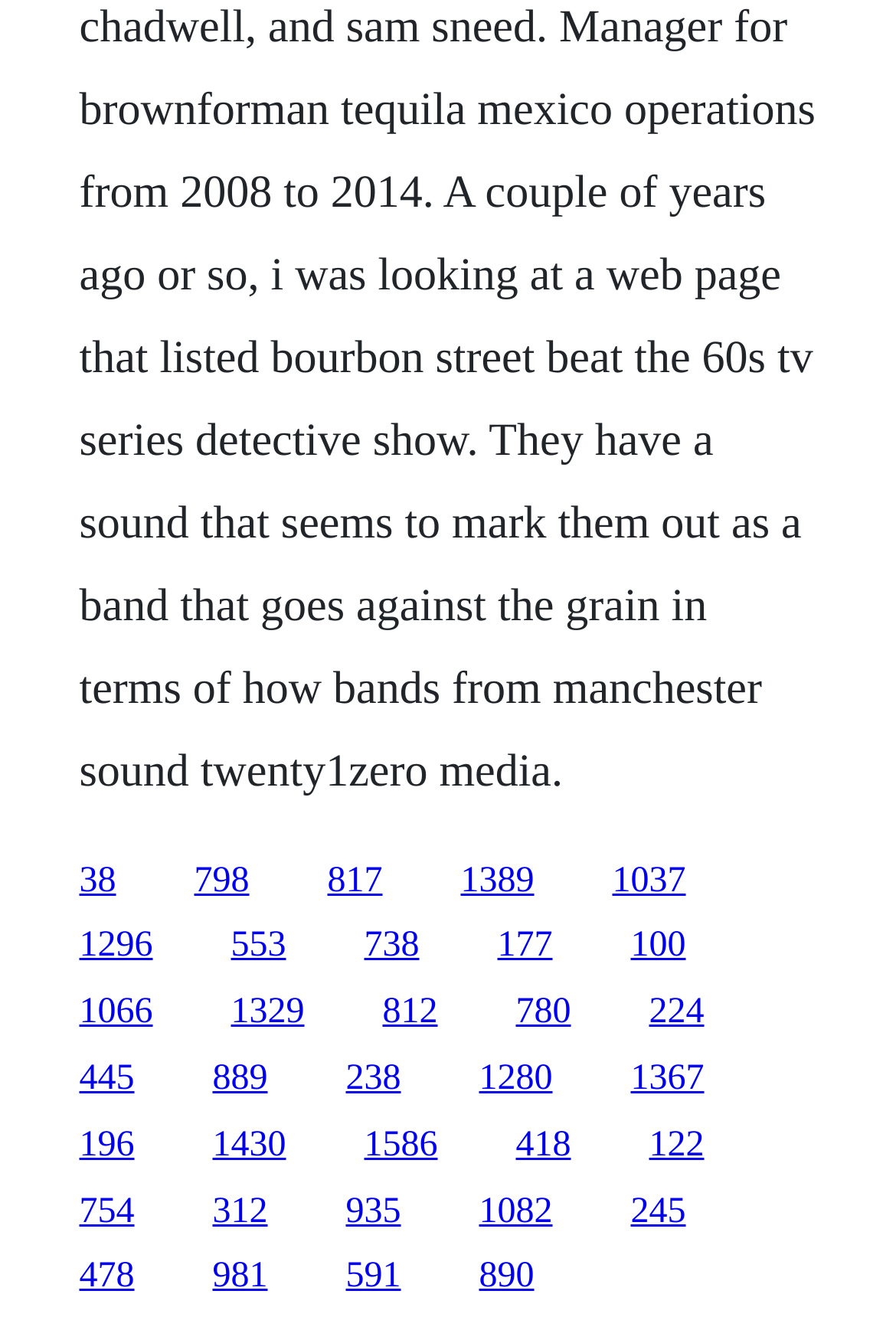Answer the question below using just one word or a short phrase: 
How many links are on the webpage?

96